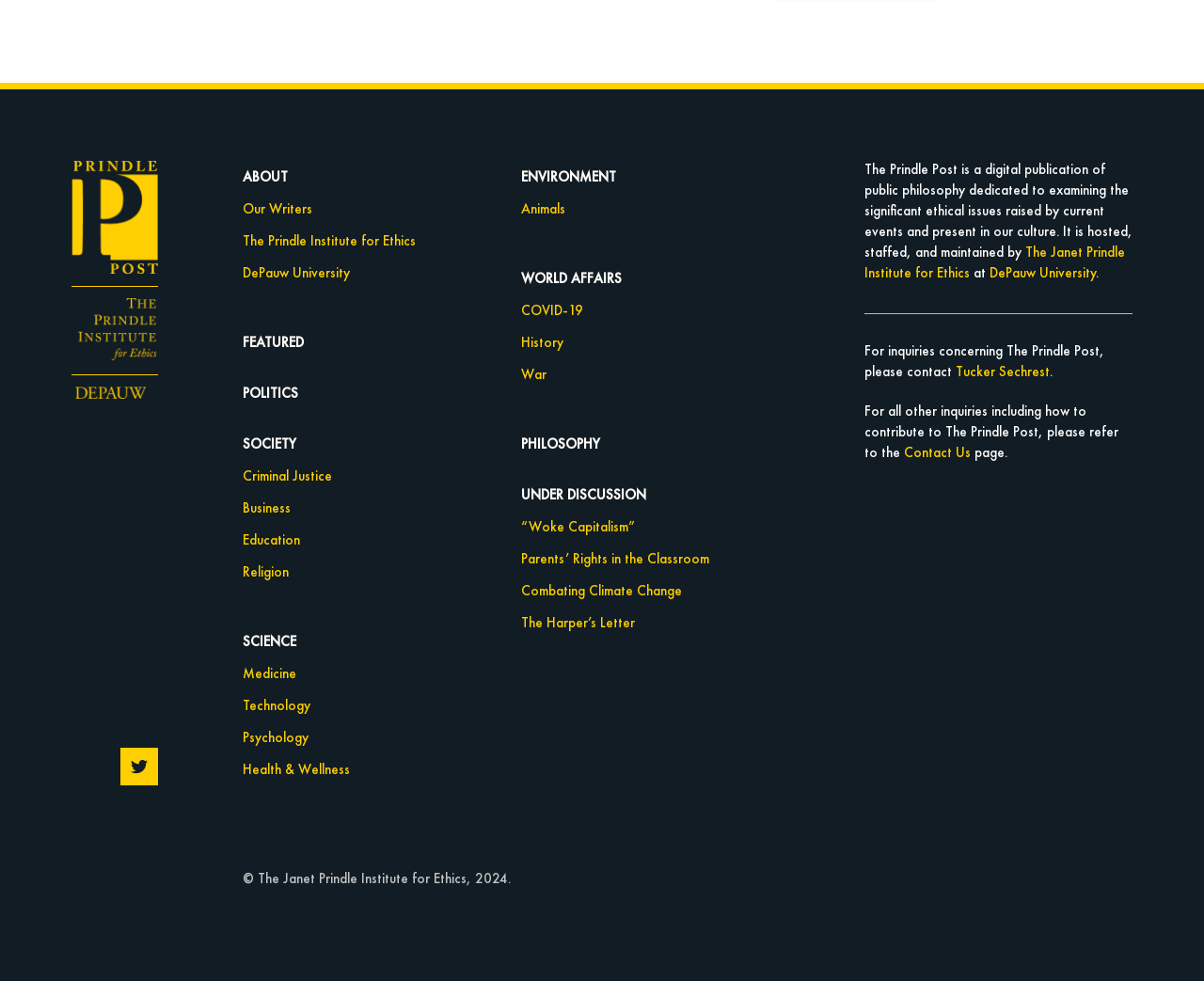Show the bounding box coordinates of the region that should be clicked to follow the instruction: "Go to the CONTACT US page."

[0.751, 0.455, 0.806, 0.47]